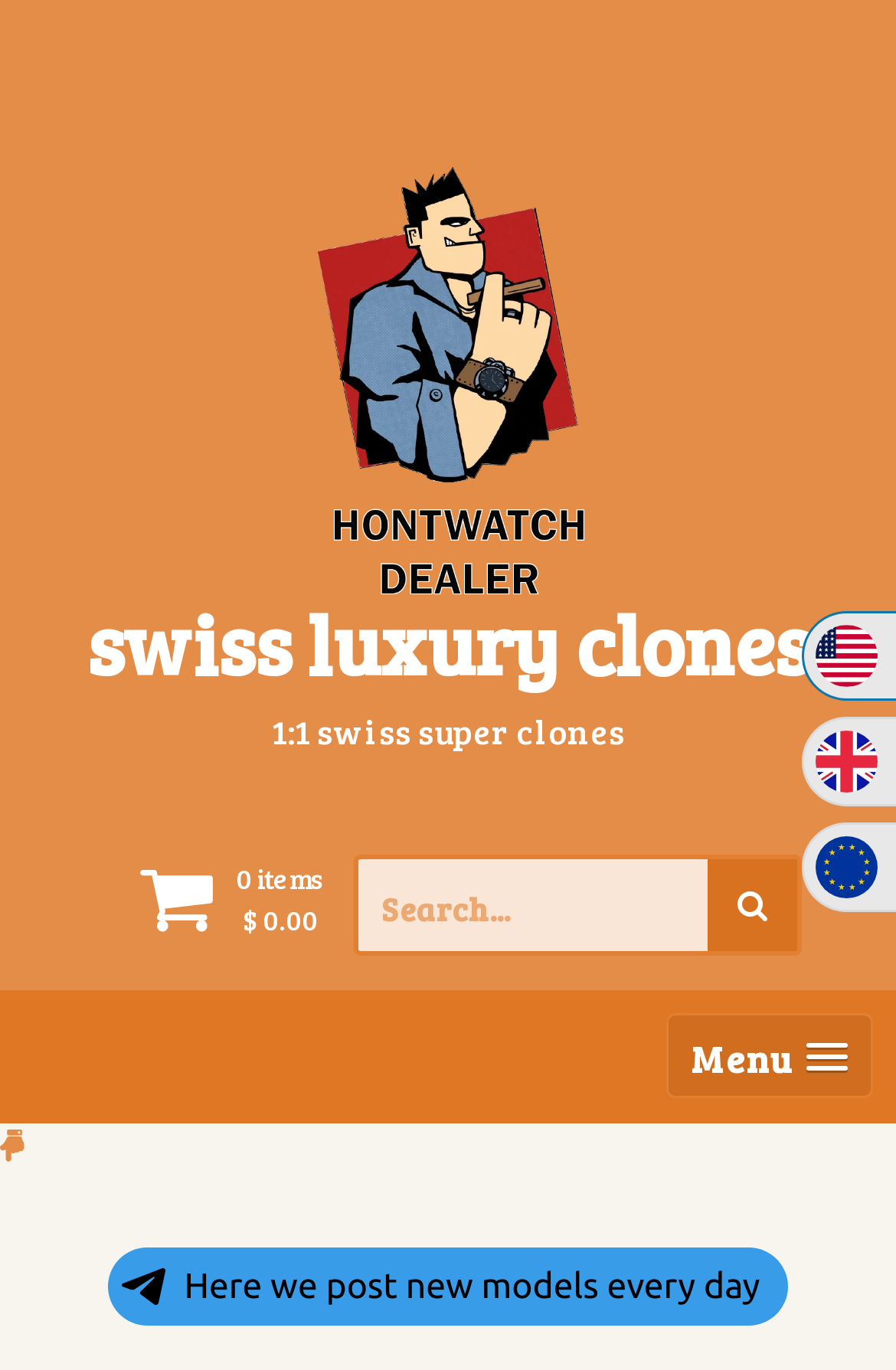What is the function of the button with a magnifying glass icon?
Kindly give a detailed and elaborate answer to the question.

The button with a magnifying glass icon is located next to the search box, and it is a common design pattern for search functionality. This suggests that the button is intended to submit the search query entered in the search box.